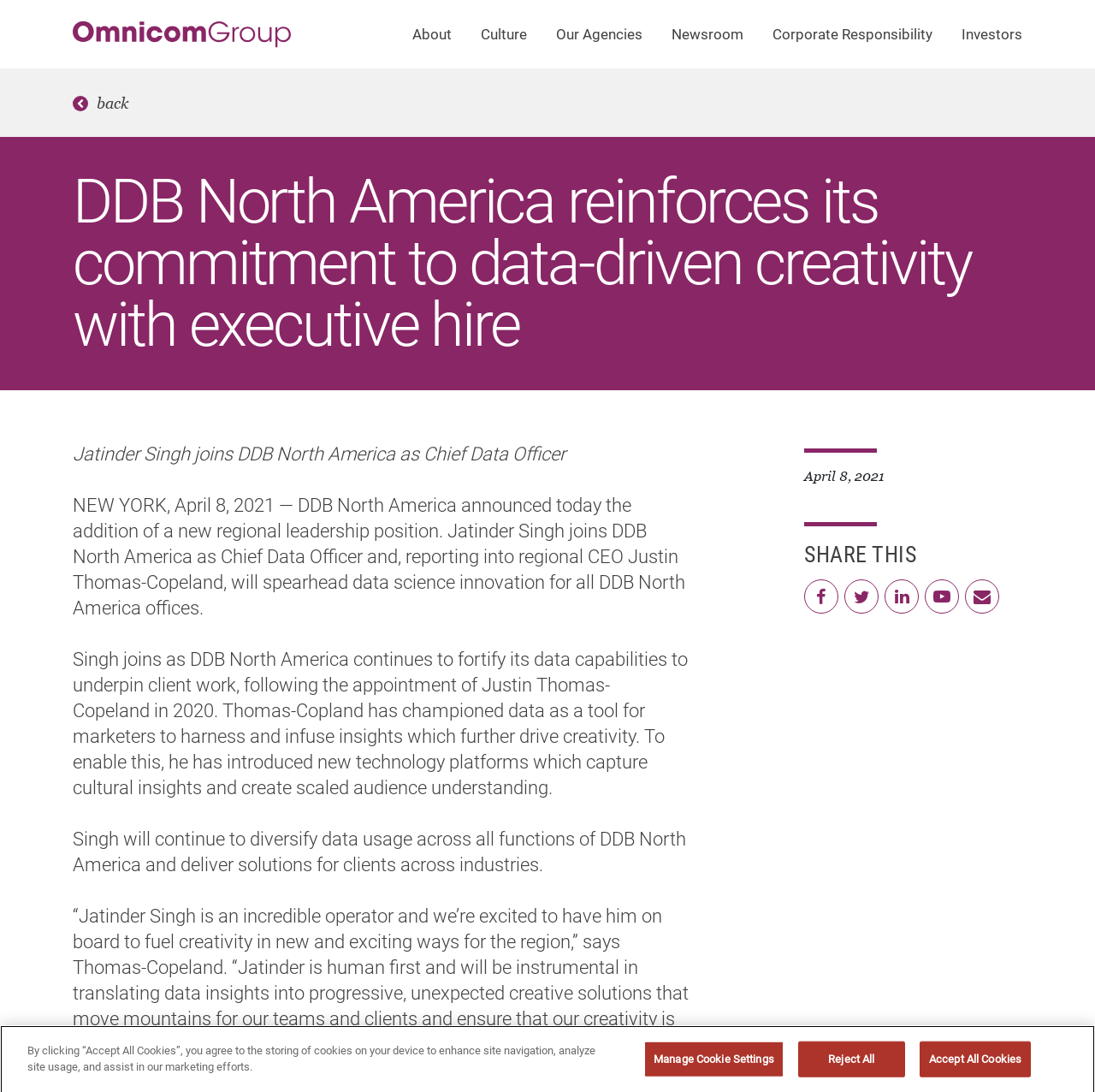Who is the regional CEO of DDB North America?
Provide a detailed and extensive answer to the question.

According to the webpage, Justin Thomas-Copeland is the regional CEO of DDB North America, as mentioned in the second paragraph of the article.